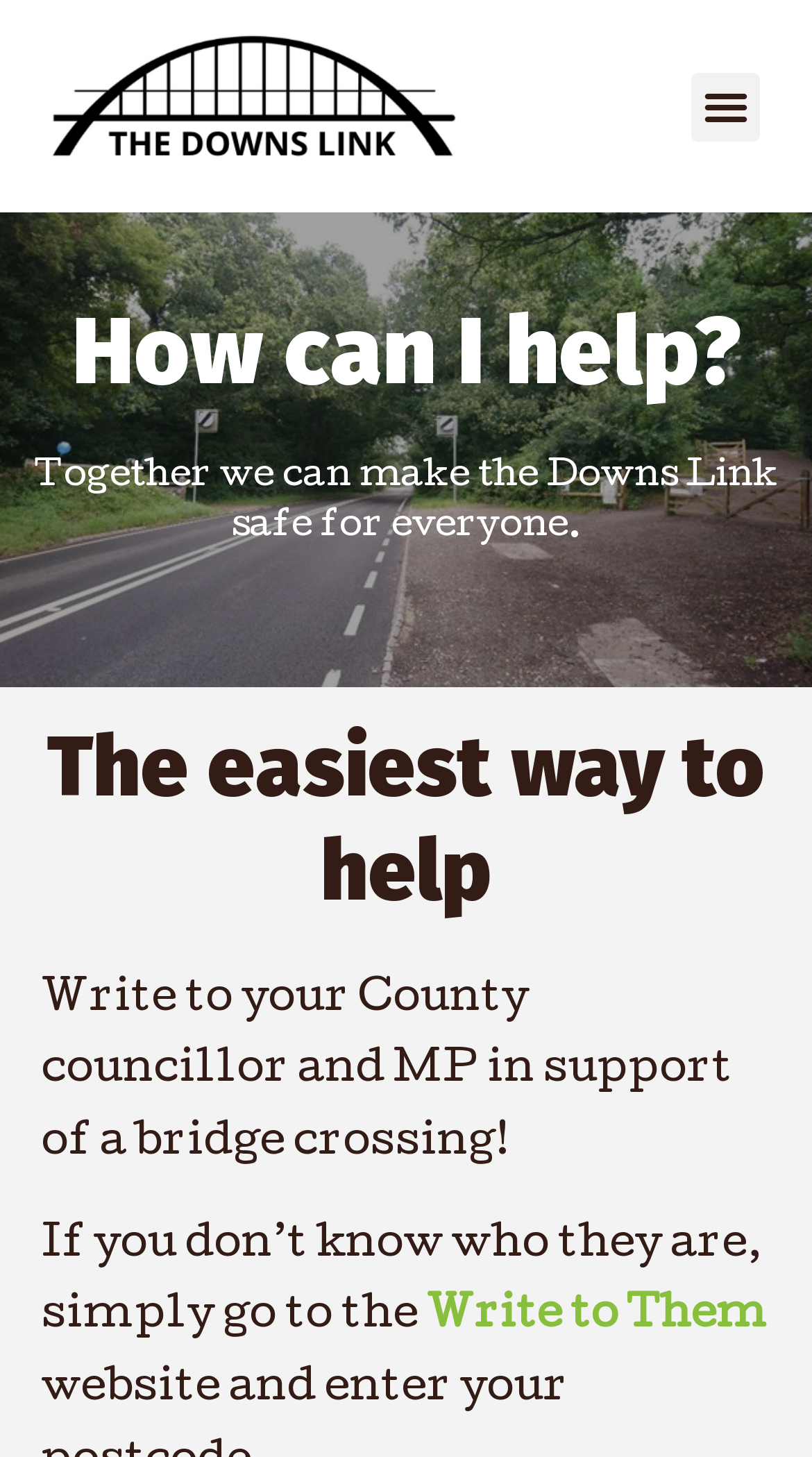Refer to the image and answer the question with as much detail as possible: What is the purpose of the Downs Link?

The purpose of the Downs Link is to make it safe for everyone, as stated in the StaticText element 'Together we can make the Downs Link safe for everyone.'